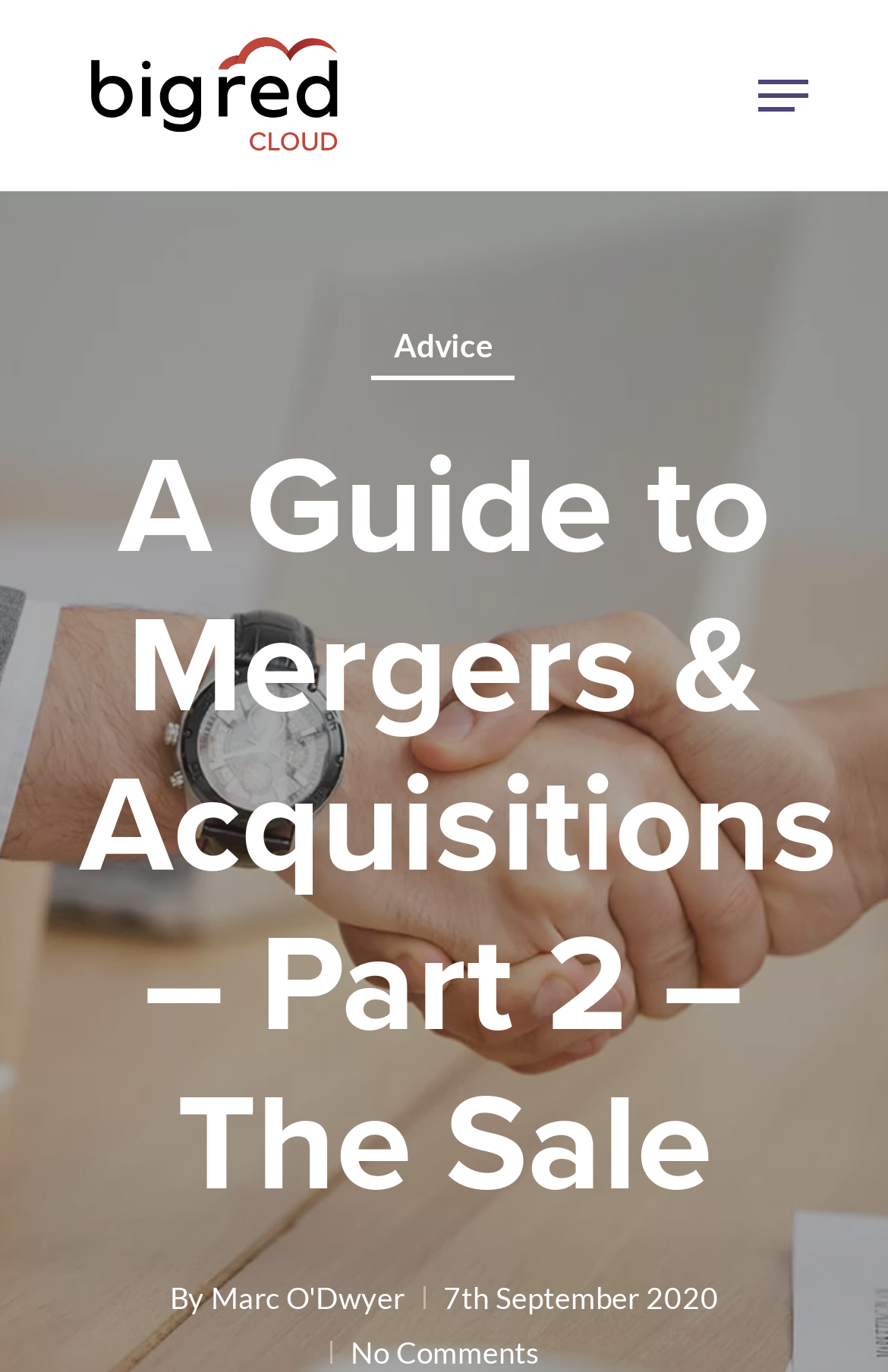Analyze the image and deliver a detailed answer to the question: Who is the author of this article?

I found the author's name by looking at the text below the main heading, where it says 'By' followed by the author's name, which is Marc O'Dwyer.